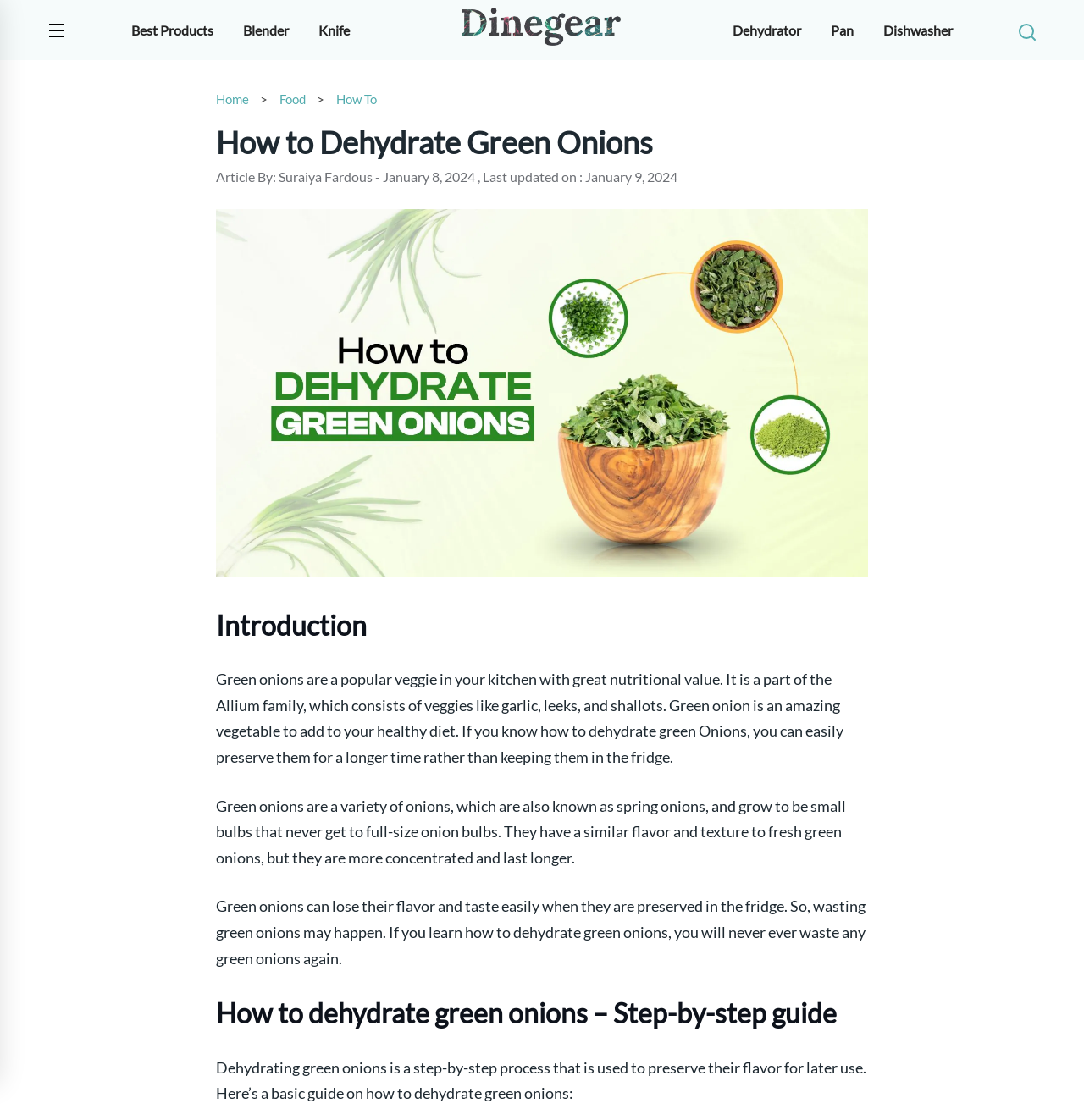Please identify the bounding box coordinates of the clickable area that will allow you to execute the instruction: "Click on the 'Best Products' link".

[0.121, 0.017, 0.197, 0.037]